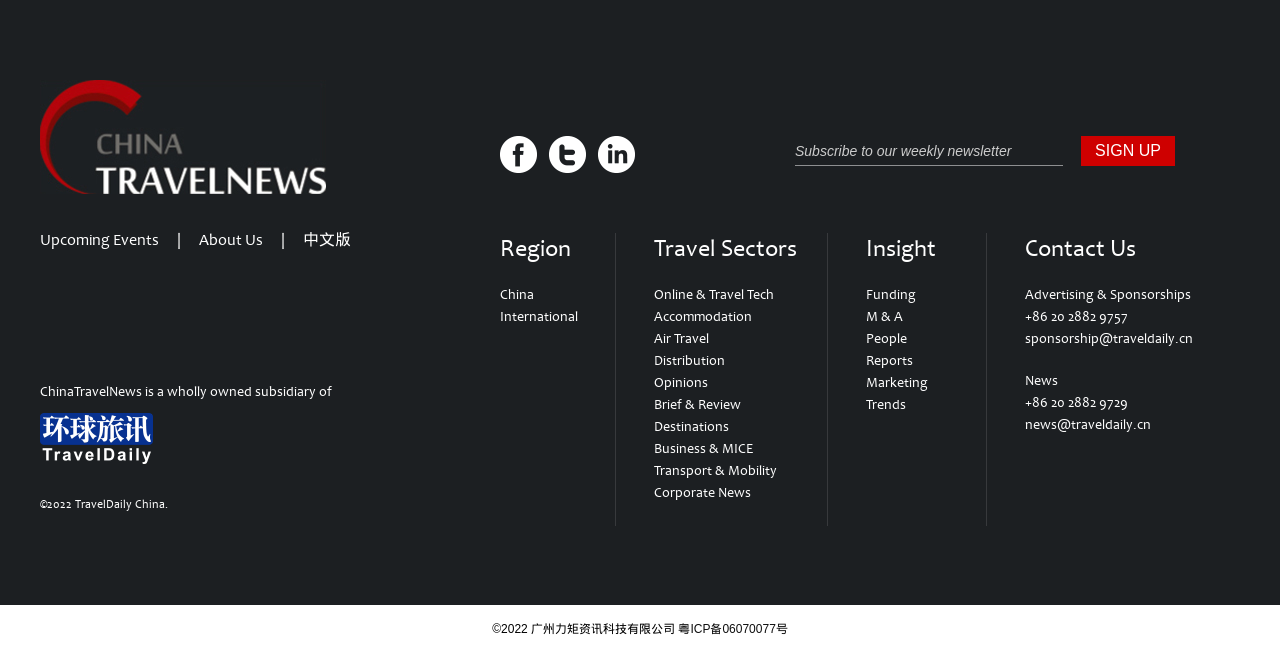Locate the bounding box coordinates of the clickable element to fulfill the following instruction: "Subscribe to the weekly newsletter". Provide the coordinates as four float numbers between 0 and 1 in the format [left, top, right, bottom].

[0.621, 0.21, 0.83, 0.255]